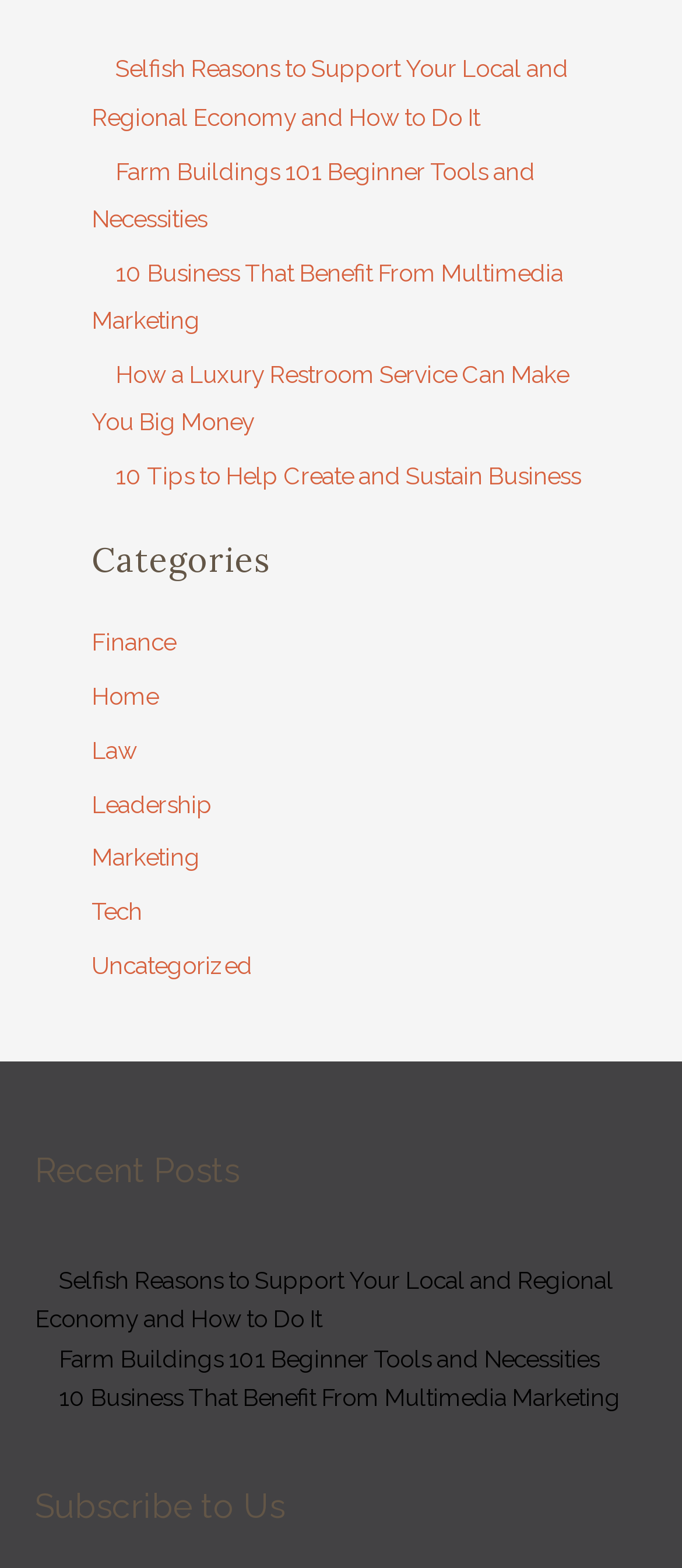What is the title of the first link in the first section?
Using the image, respond with a single word or phrase.

Selfish Reasons to Support Your Local and Regional Economy and How to Do It